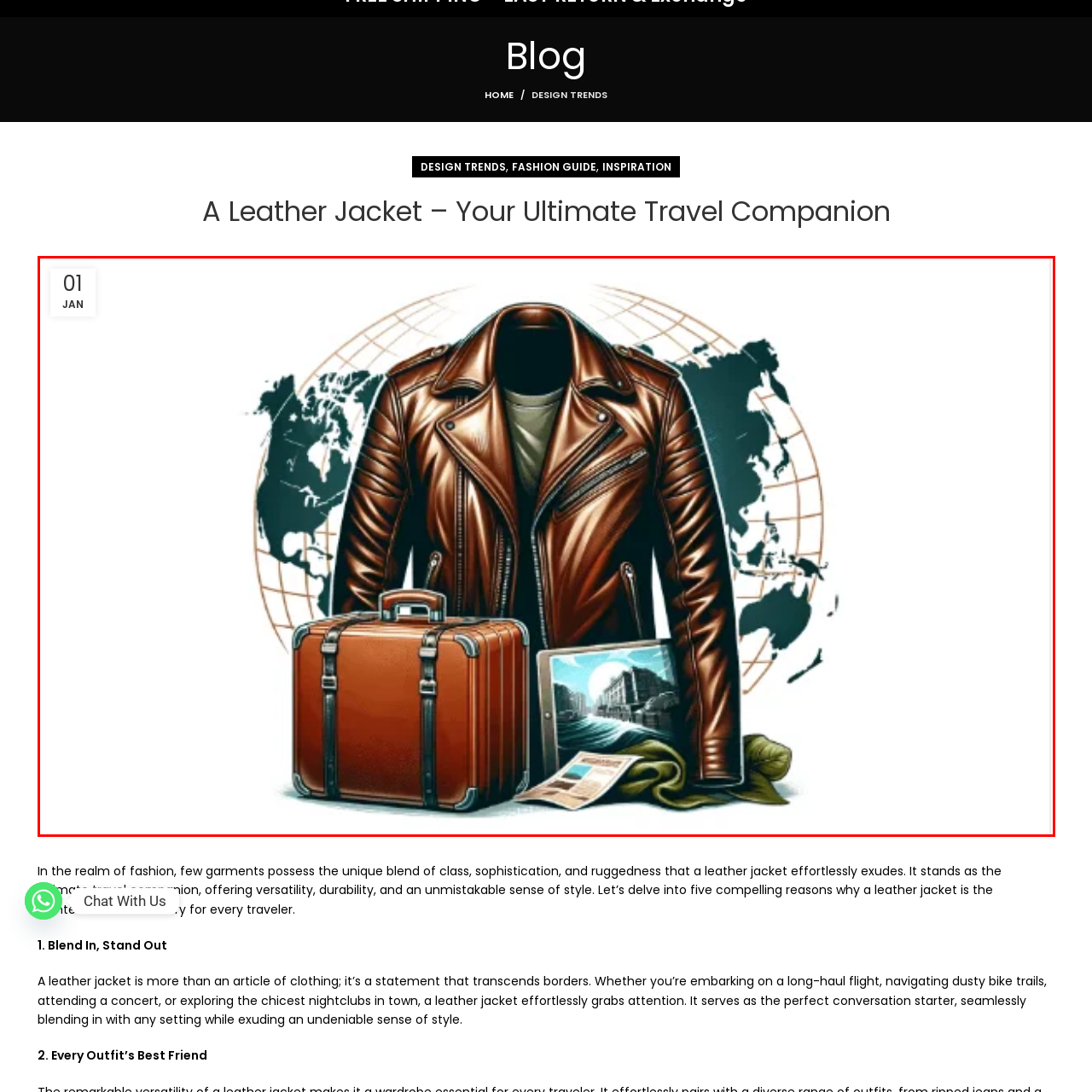What is the theme emphasized by the vintage suitcase?
Look at the image within the red bounding box and respond with a single word or phrase.

Travel